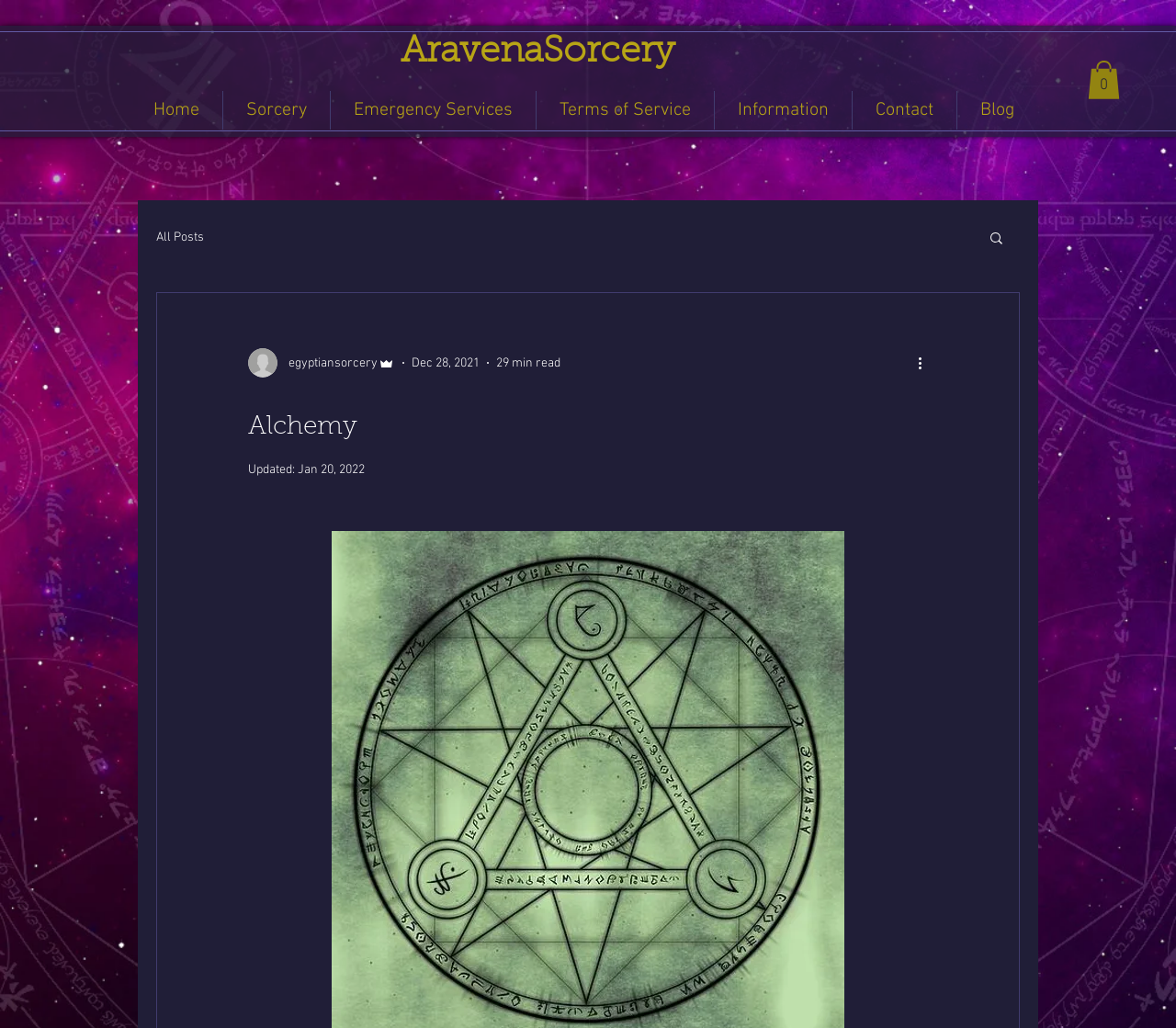Locate the bounding box coordinates of the element that needs to be clicked to carry out the instruction: "View the blog". The coordinates should be given as four float numbers ranging from 0 to 1, i.e., [left, top, right, bottom].

[0.814, 0.088, 0.882, 0.126]